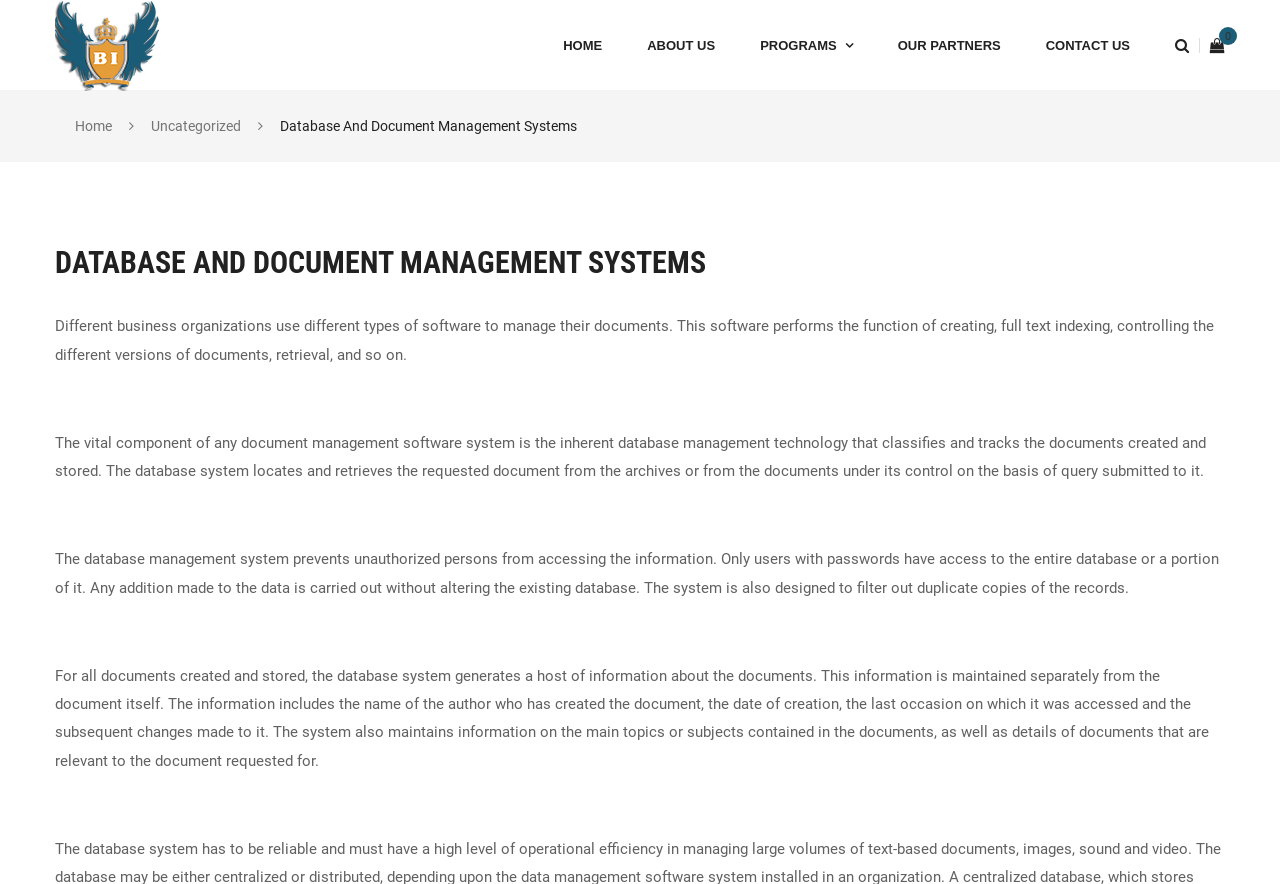Detail the various sections and features of the webpage.

The webpage is about Database and Document Management Systems, provided by the British Institute of Economics and Political Science. At the top left corner, there is a link to the institute's homepage, accompanied by an image with the same name. On the top right corner, there are several icons, including a search icon and a settings icon.

The main navigation menu is located at the top center of the page, consisting of five links: HOME, ABOUT US, PROGRAMS, OUR PARTNERS, and CONTACT US. Below the navigation menu, there are two more links: Home and Uncategorized.

The main content of the page is divided into several sections. The first section is a header that displays the title "DATABASE AND DOCUMENT MANAGEMENT SYSTEMS" in a large font. Below the header, there are four paragraphs of text that describe the functions and features of document management software, including creating, indexing, controlling versions, and retrieving documents. The text also explains the importance of database management technology in document management systems, including its ability to classify, track, and retrieve documents, as well as prevent unauthorized access.

Throughout the page, there are no images other than the institute's logo at the top left corner. The layout is clean, with a clear hierarchy of headings and paragraphs, making it easy to read and understand the content.